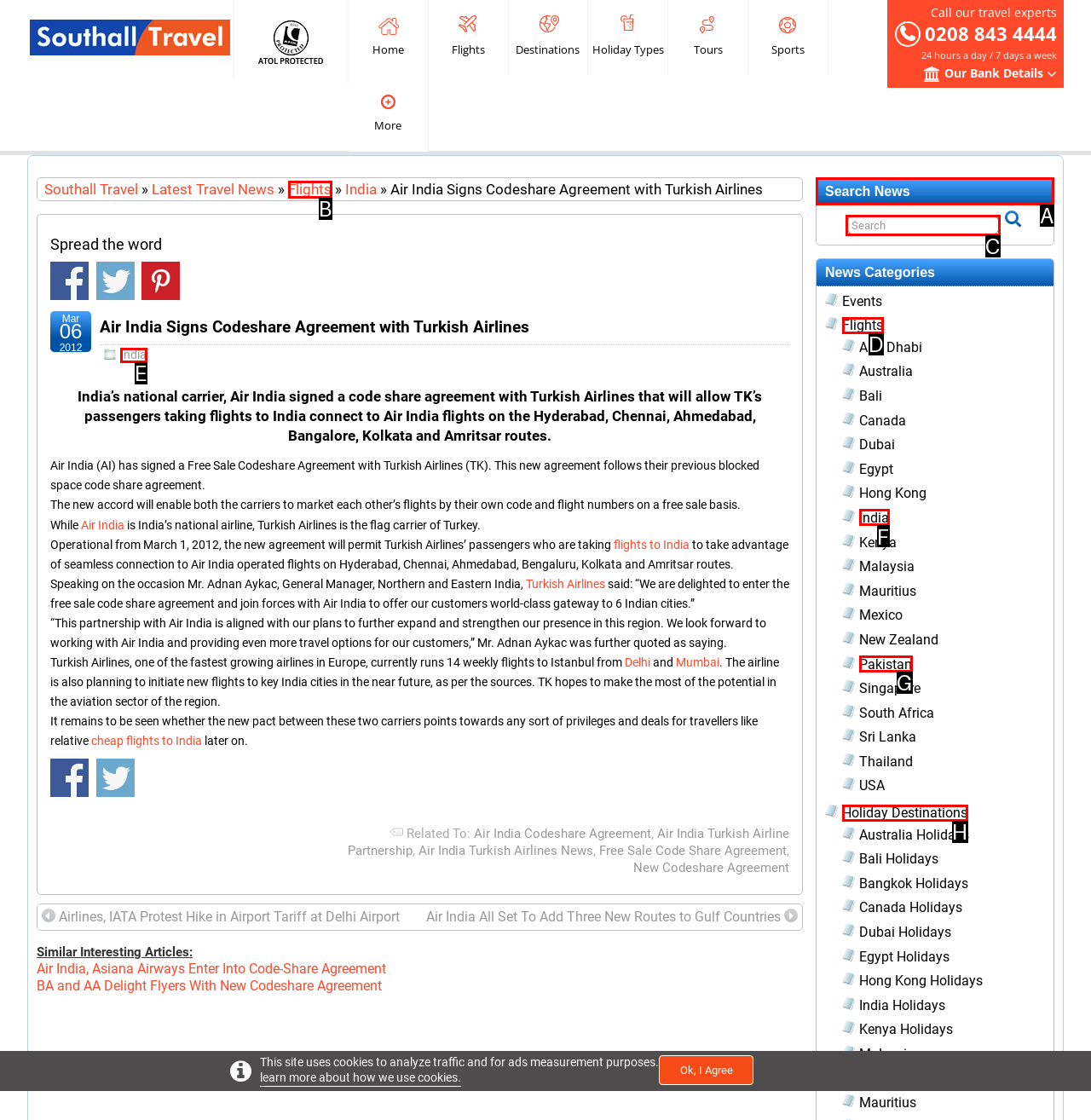Select the letter of the UI element you need to click on to fulfill this task: Search for news. Write down the letter only.

A